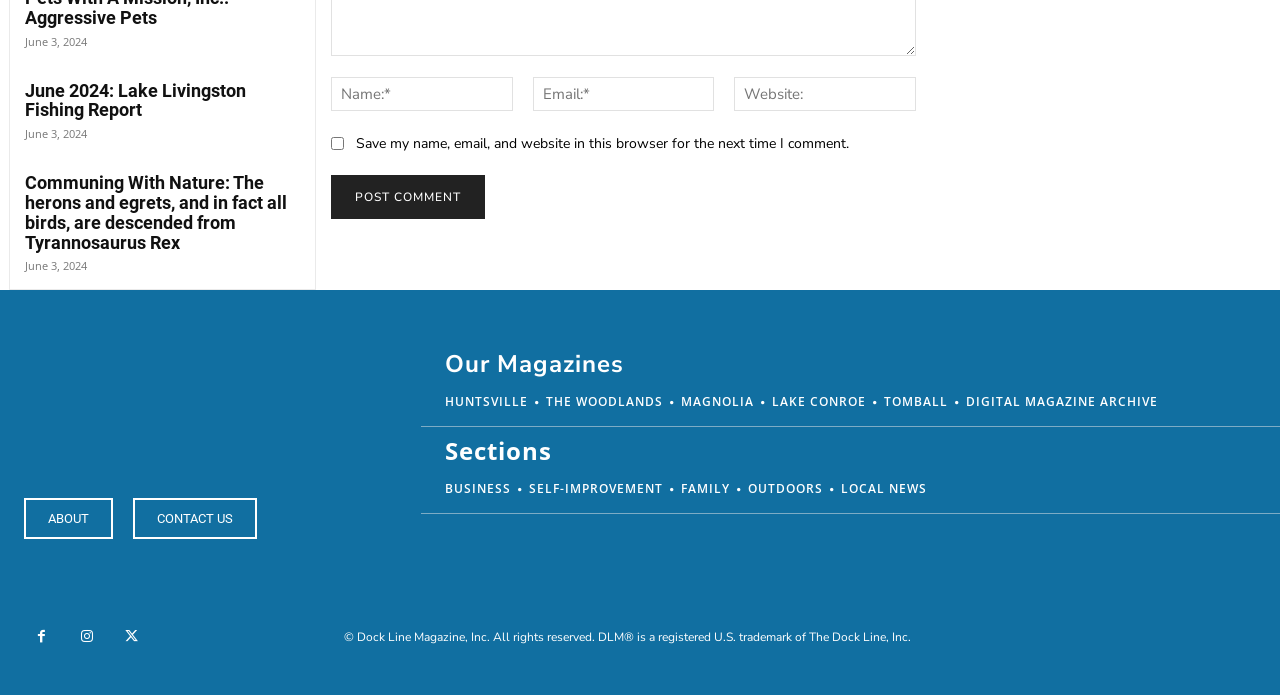Please identify the bounding box coordinates of the element's region that I should click in order to complete the following instruction: "view the Huntsville magazine". The bounding box coordinates consist of four float numbers between 0 and 1, i.e., [left, top, right, bottom].

[0.347, 0.544, 0.412, 0.613]